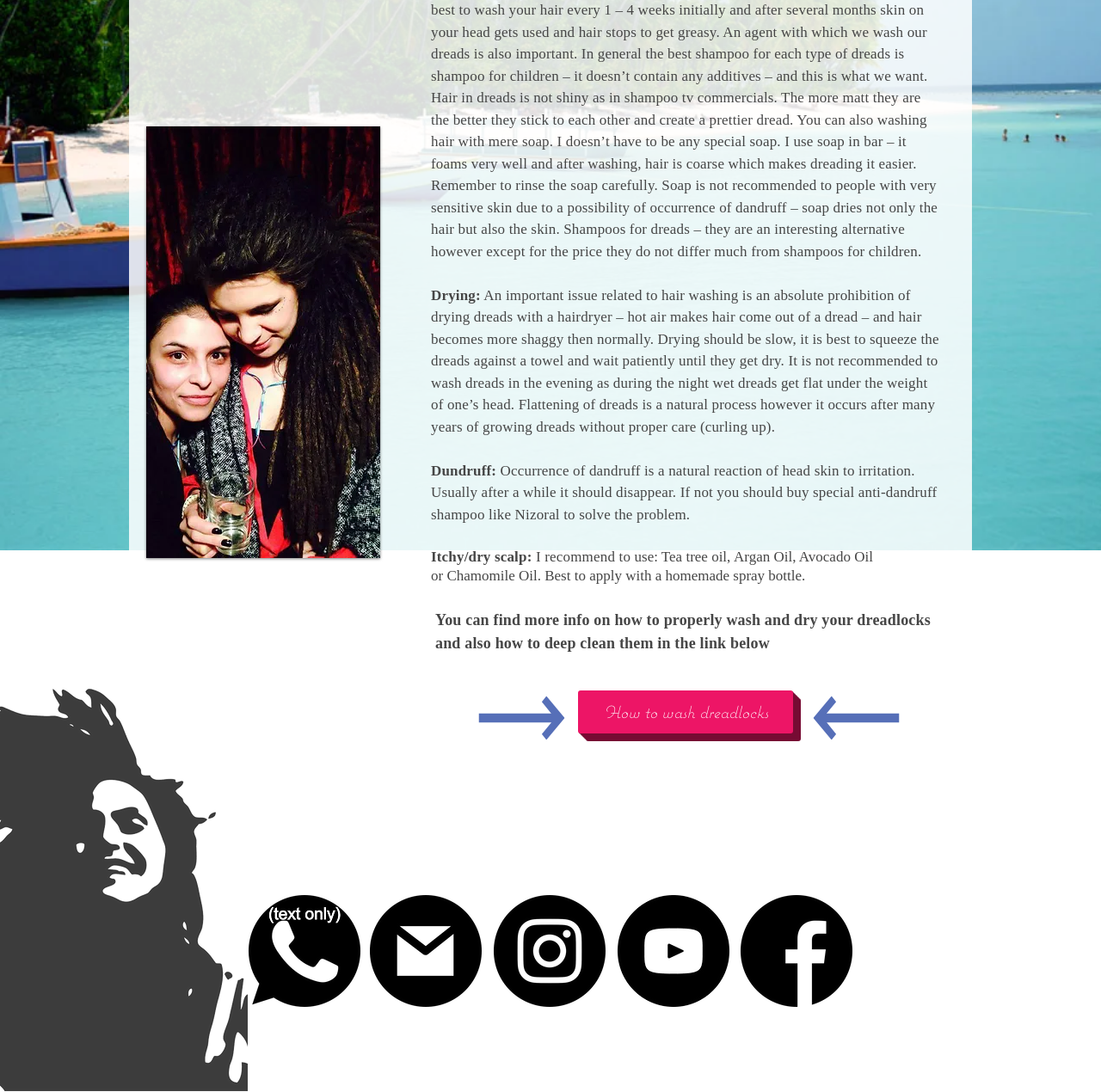Find the bounding box coordinates for the HTML element described as: "How to wash dreadlocks". The coordinates should consist of four float values between 0 and 1, i.e., [left, top, right, bottom].

[0.525, 0.632, 0.72, 0.671]